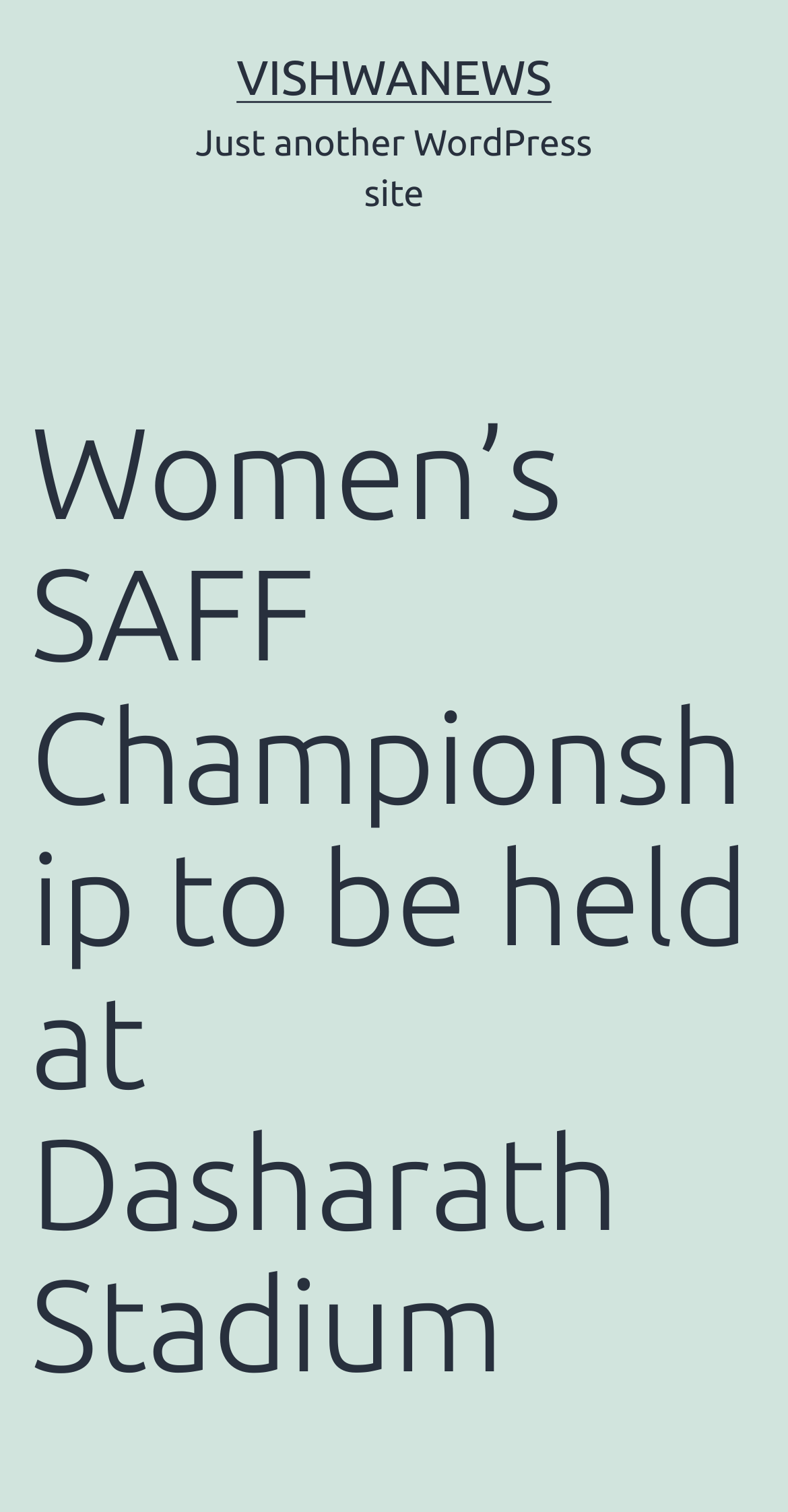Given the element description, predict the bounding box coordinates in the format (top-left x, top-left y, bottom-right x, bottom-right y), using floating point numbers between 0 and 1: Vishwanews

[0.3, 0.033, 0.7, 0.069]